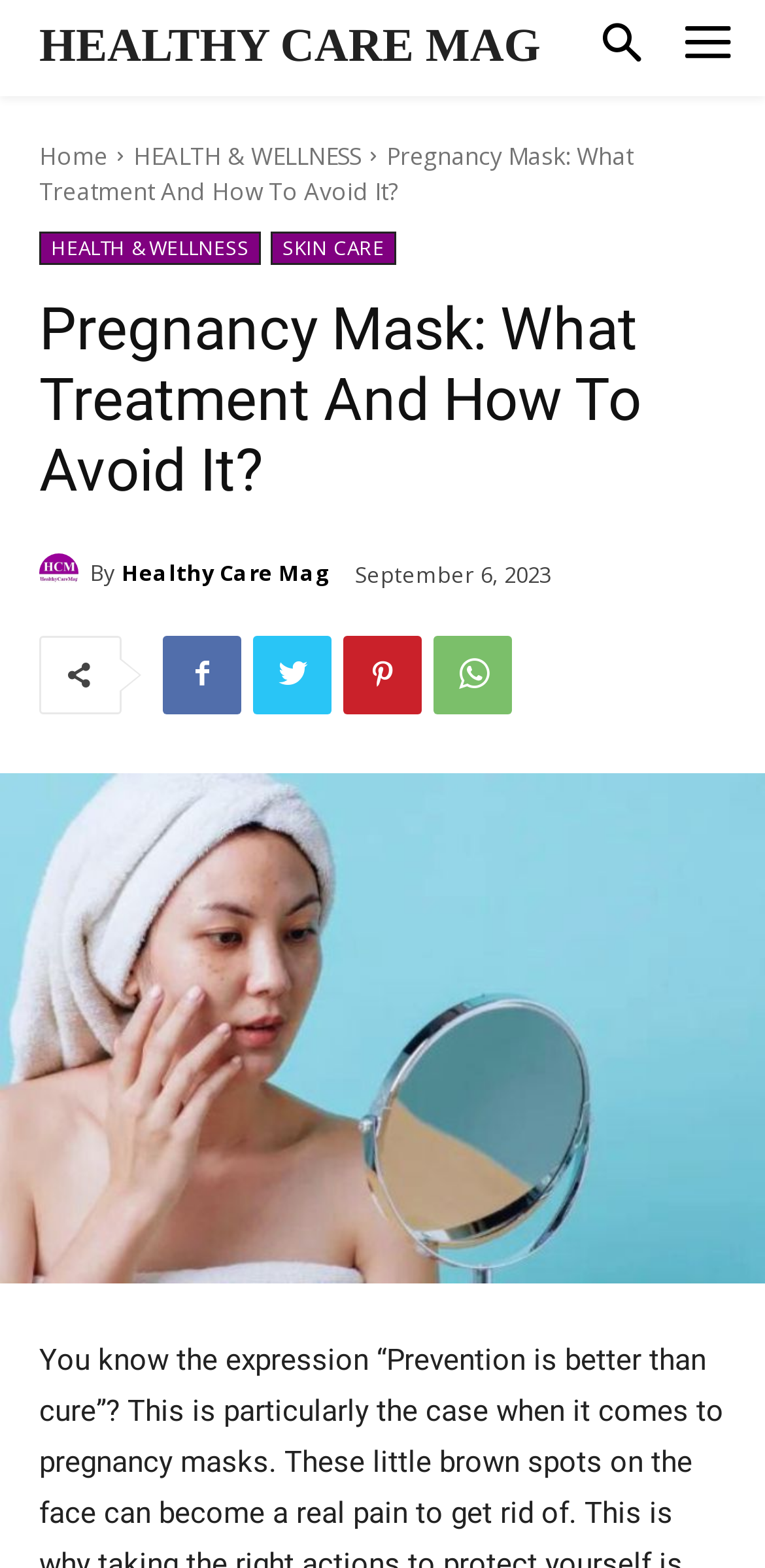Refer to the screenshot and answer the following question in detail:
What is the main topic of the article?

I determined the main topic of the article by looking at the heading and the image. The heading and the image both contain the text 'Pregnancy Mask', which suggests that it is the main topic of the article.